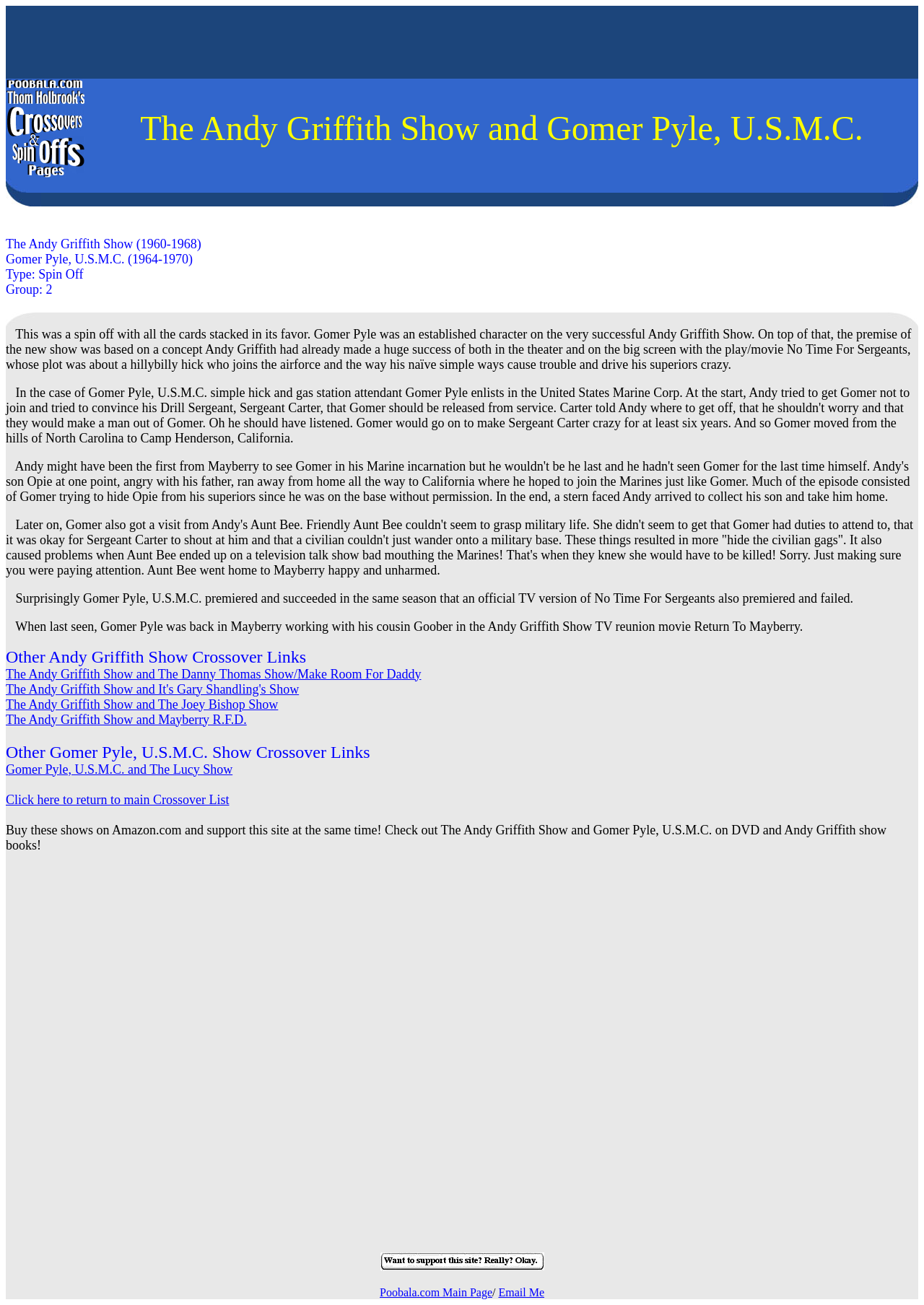Find the bounding box of the element with the following description: "Email Me". The coordinates must be four float numbers between 0 and 1, formatted as [left, top, right, bottom].

[0.539, 0.985, 0.589, 0.995]